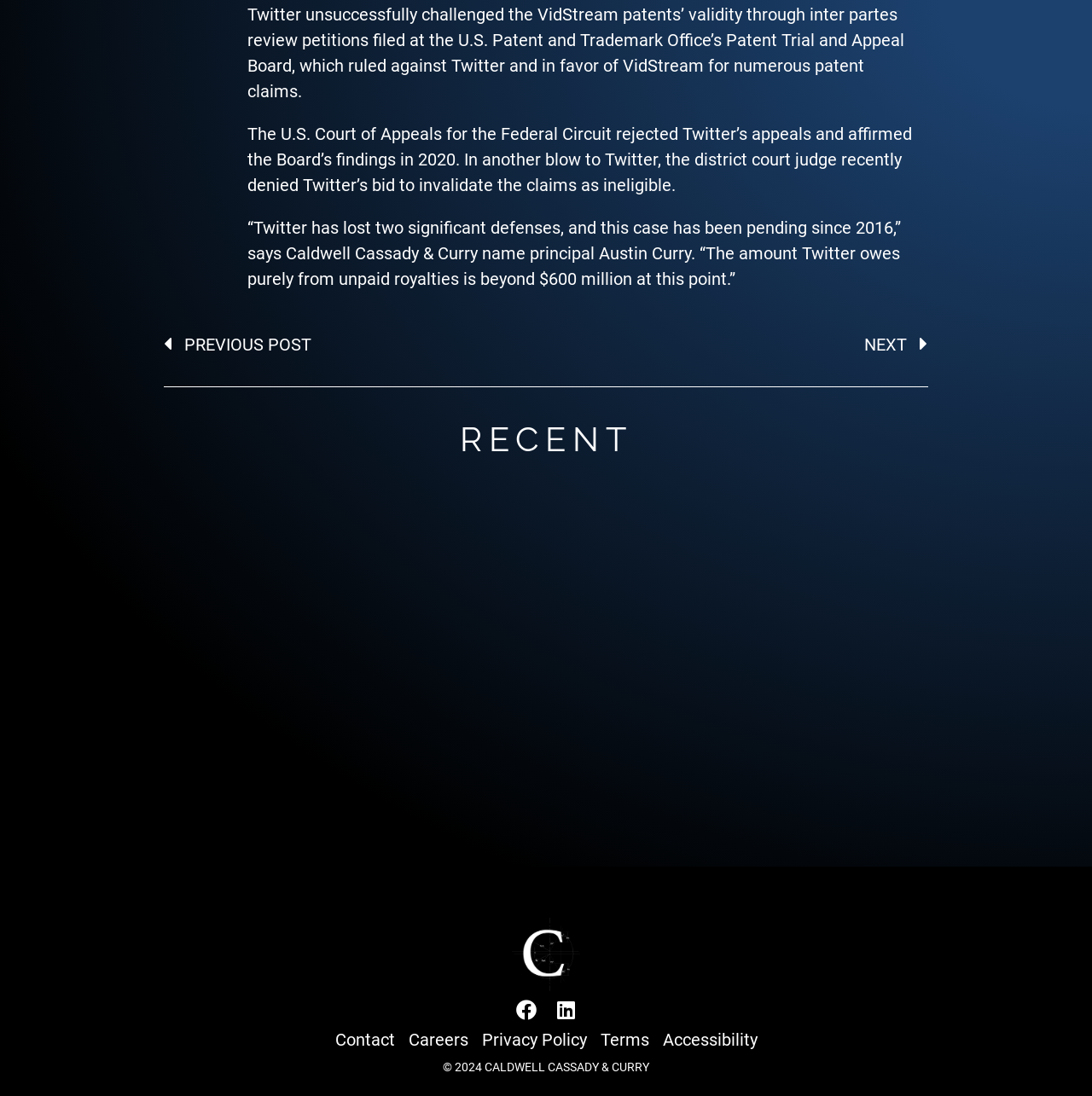Locate the bounding box coordinates of the element I should click to achieve the following instruction: "share on Facebook".

[0.473, 0.912, 0.491, 0.931]